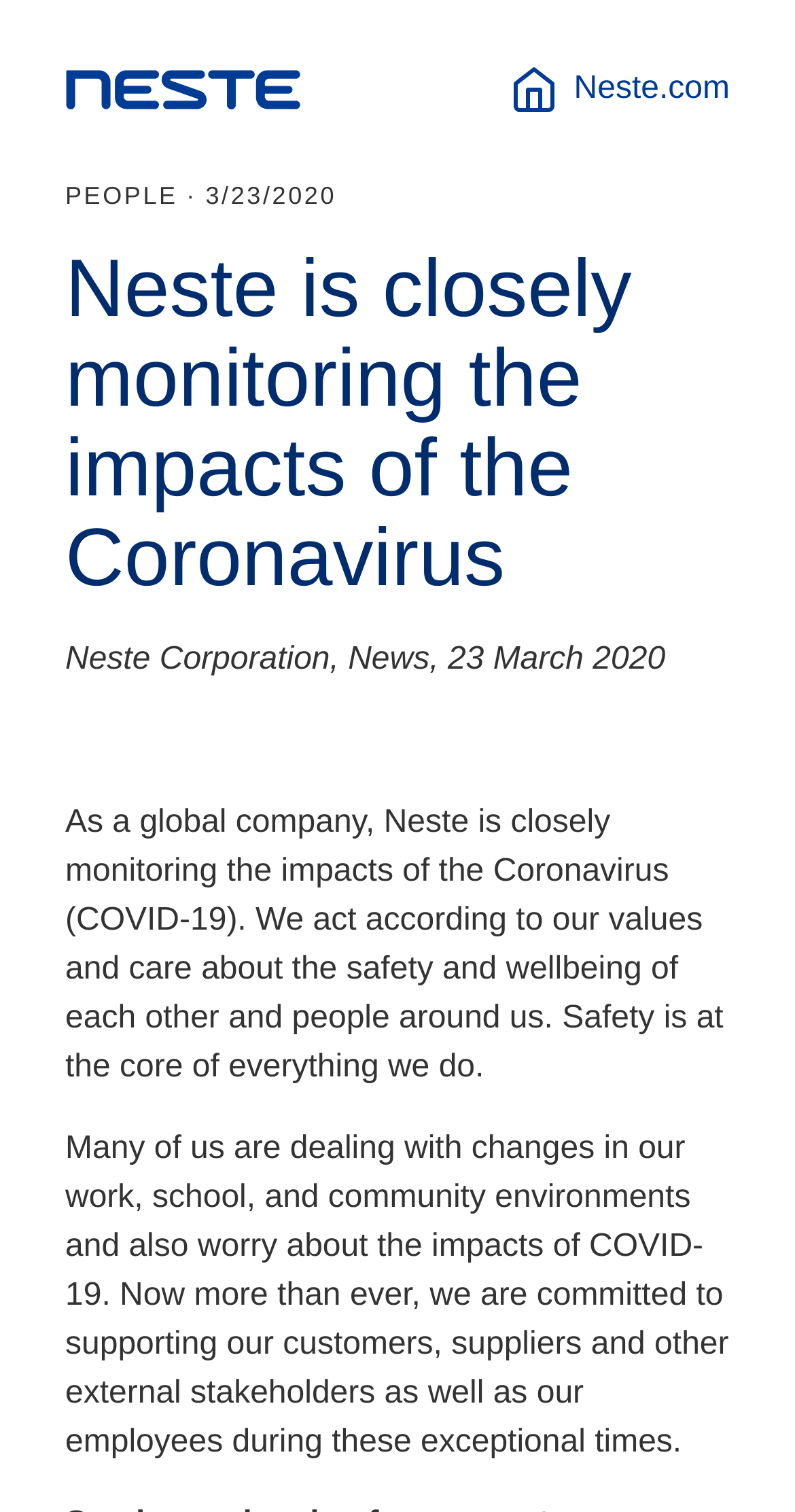Give a one-word or short-phrase answer to the following question: 
What is the company's priority during the COVID-19 pandemic?

Safety